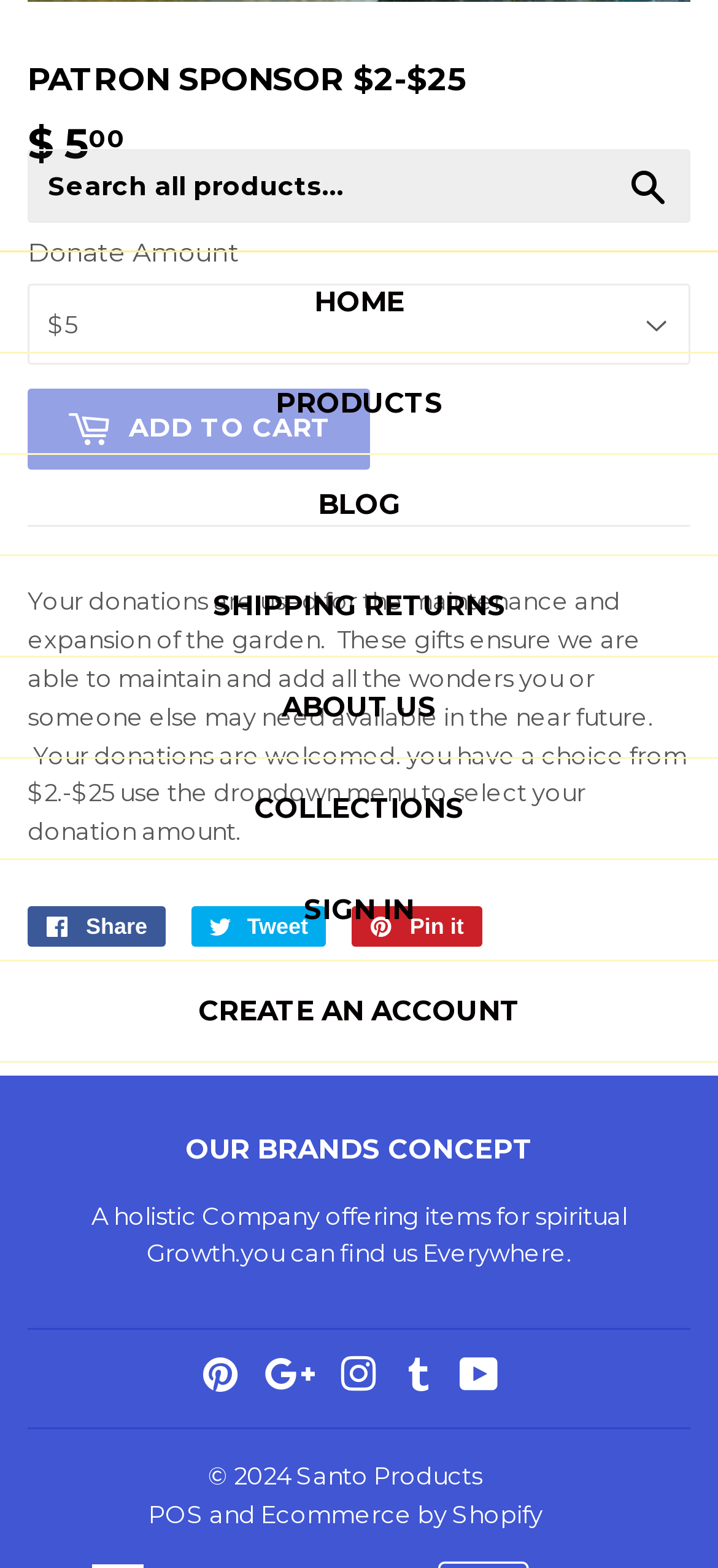Pinpoint the bounding box coordinates of the element that must be clicked to accomplish the following instruction: "Search all products". The coordinates should be in the format of four float numbers between 0 and 1, i.e., [left, top, right, bottom].

[0.038, 0.096, 0.962, 0.143]